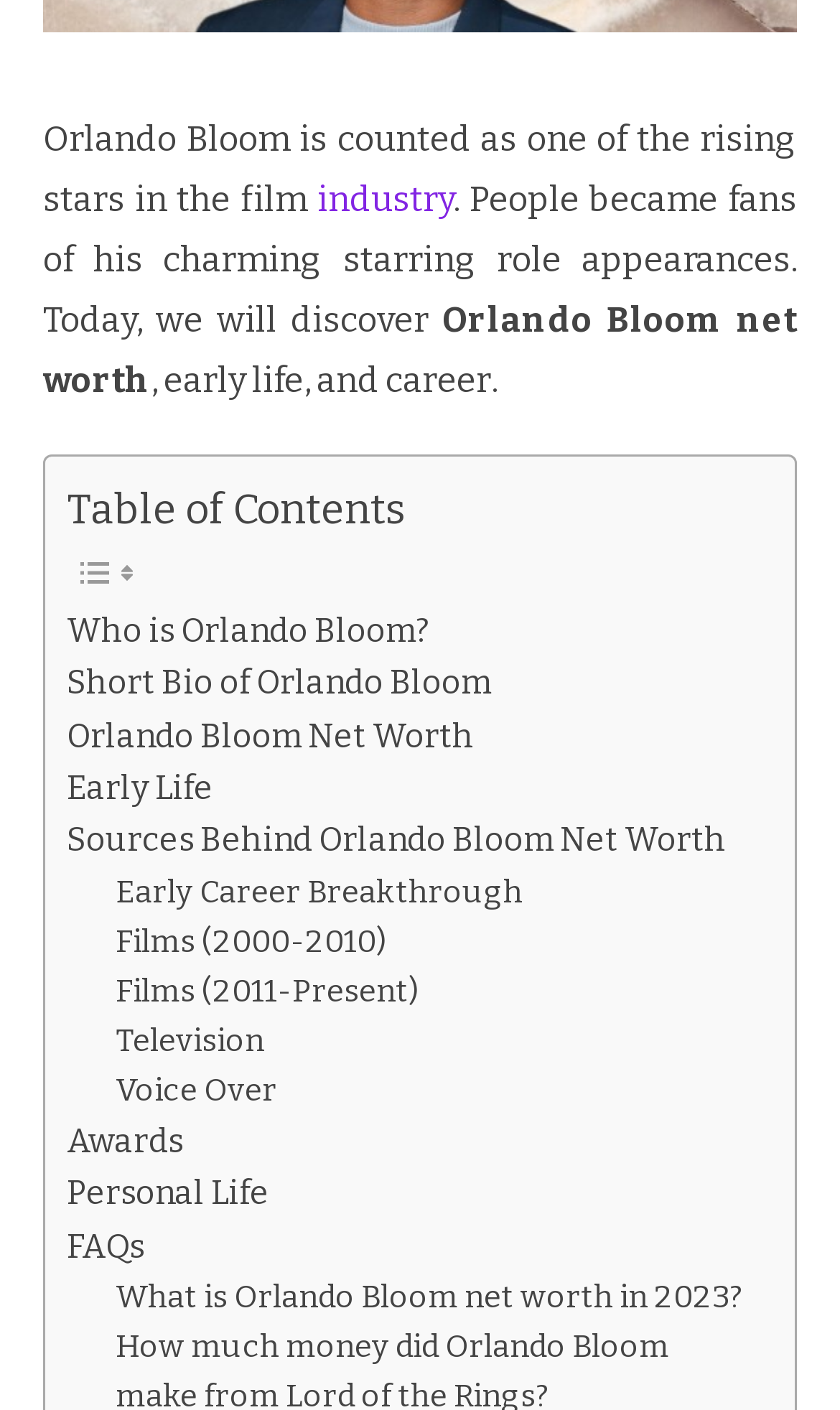Locate the UI element described by Early Career Breakthrough in the provided webpage screenshot. Return the bounding box coordinates in the format (top-left x, top-left y, bottom-right x, bottom-right y), ensuring all values are between 0 and 1.

[0.138, 0.615, 0.623, 0.65]